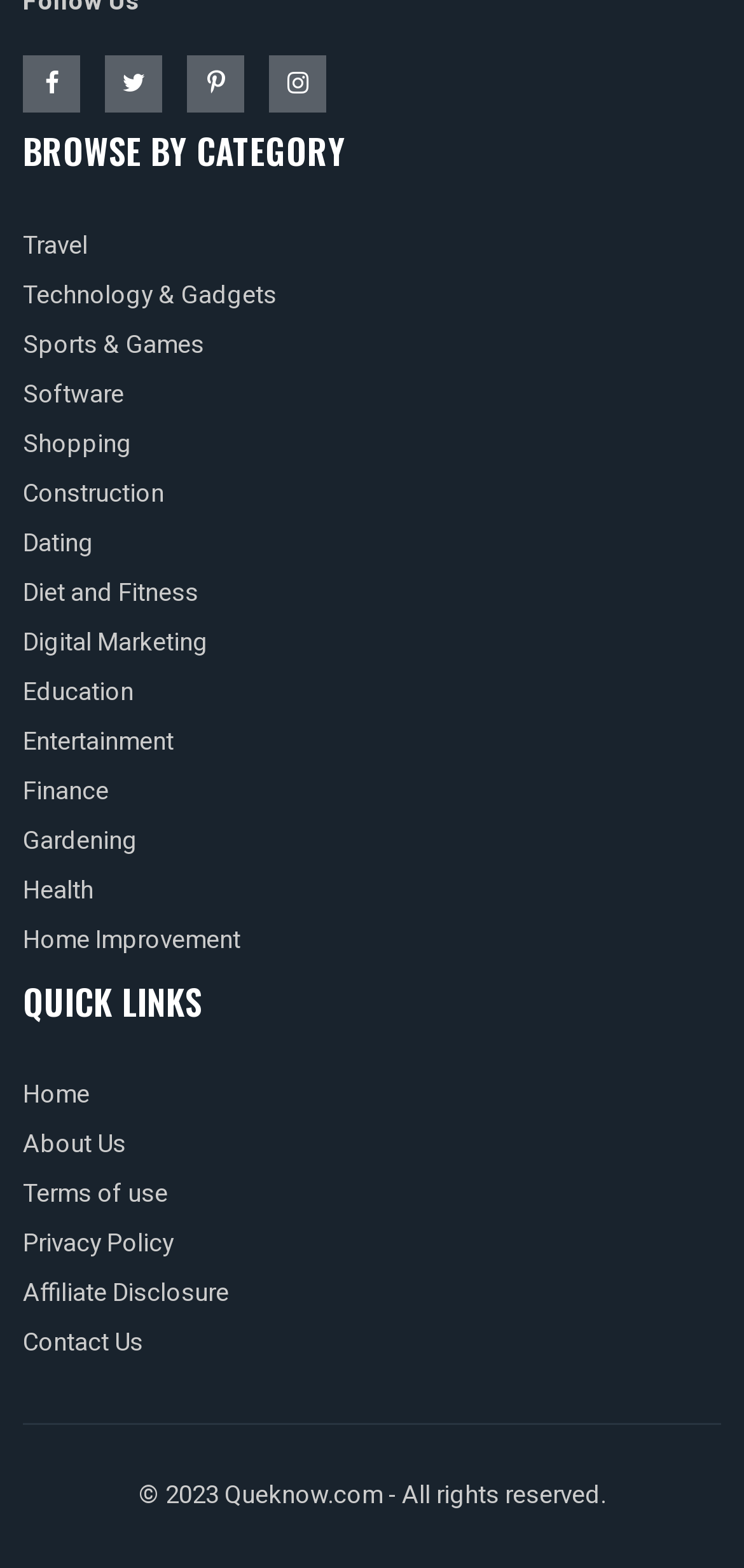Please determine the bounding box coordinates of the element to click in order to execute the following instruction: "Go to About Us". The coordinates should be four float numbers between 0 and 1, specified as [left, top, right, bottom].

[0.031, 0.718, 0.169, 0.741]